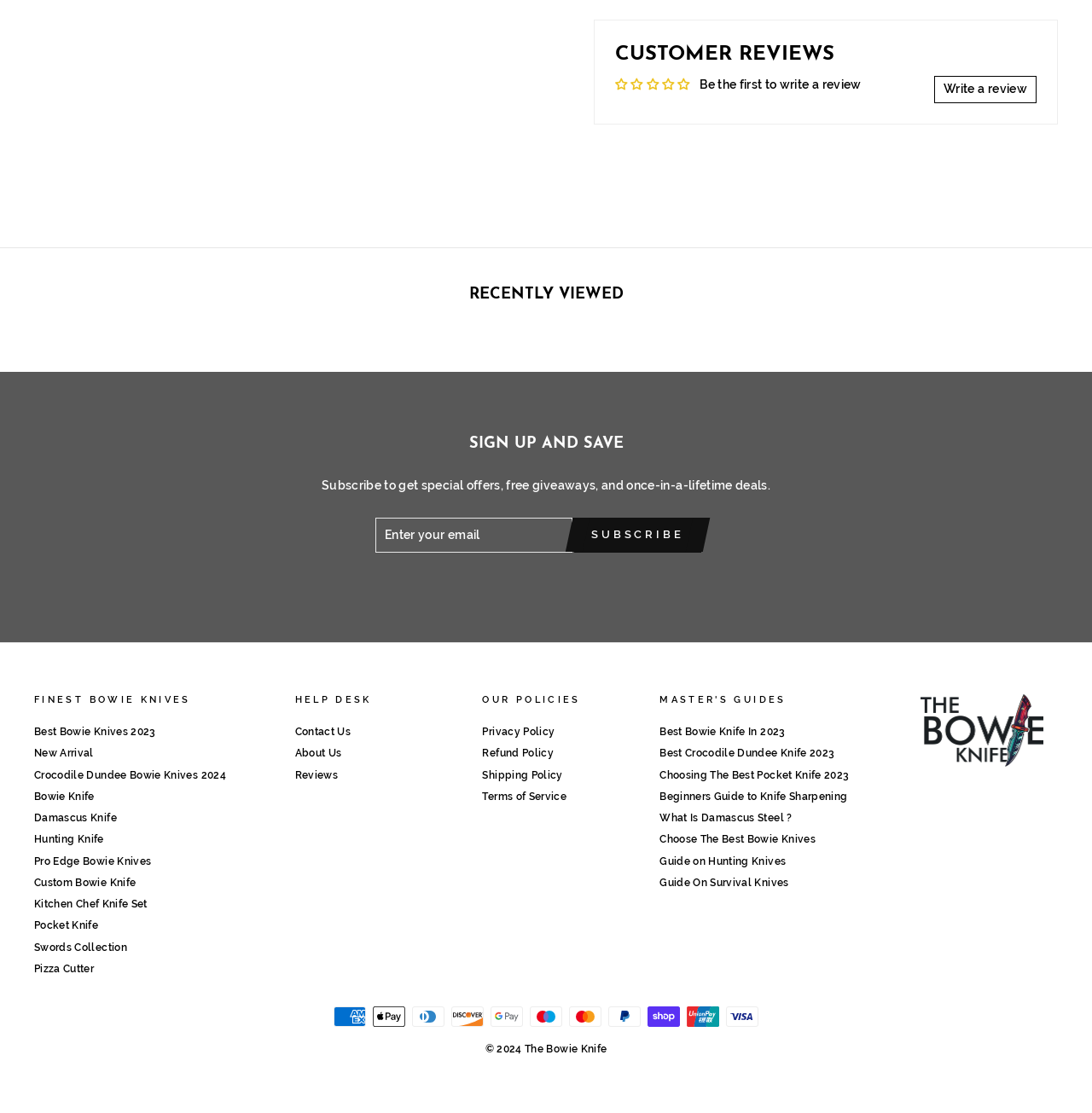Determine the bounding box coordinates for the area that needs to be clicked to fulfill this task: "Write a review". The coordinates must be given as four float numbers between 0 and 1, i.e., [left, top, right, bottom].

[0.856, 0.068, 0.949, 0.092]